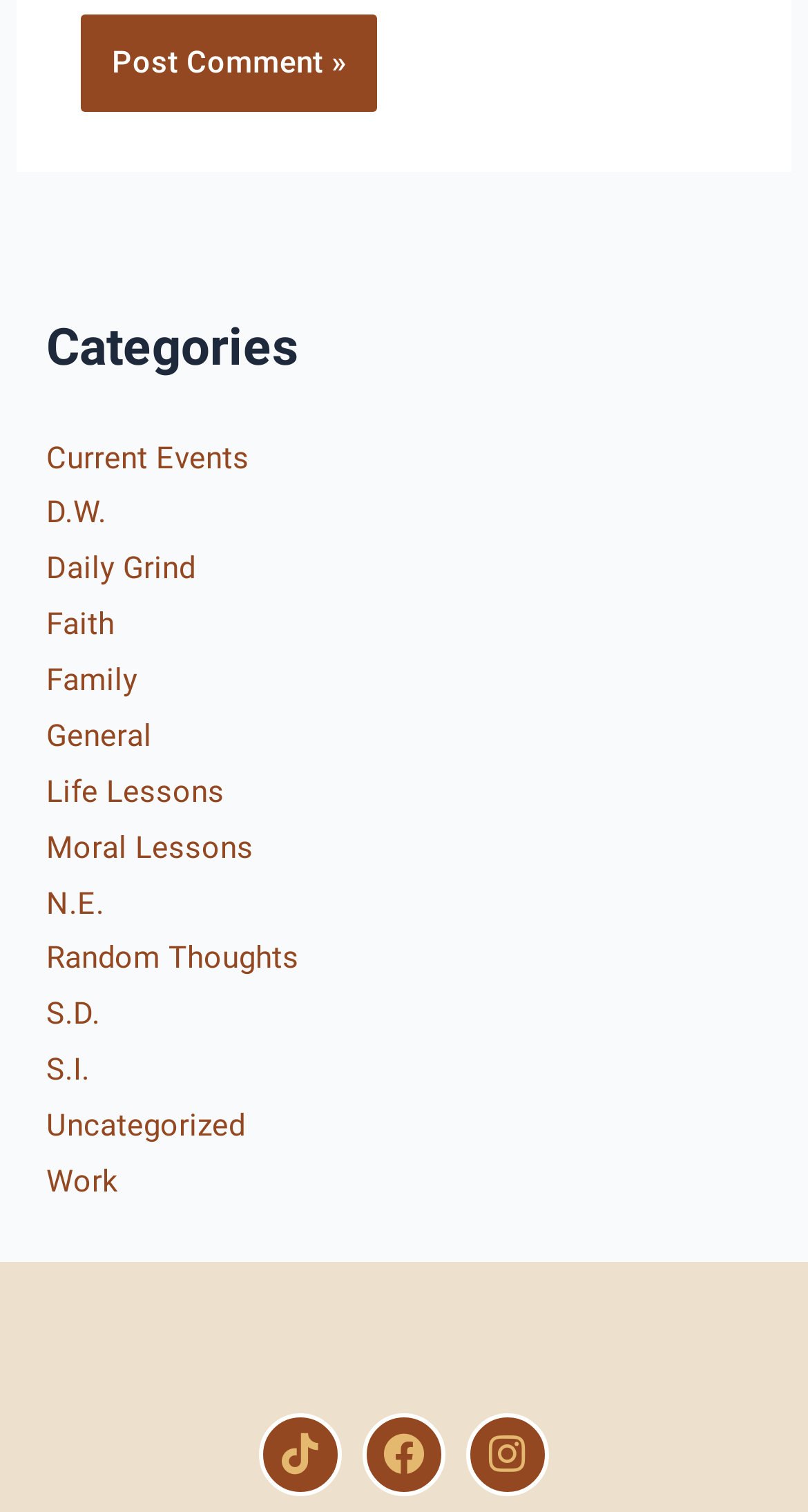Identify the bounding box coordinates of the element that should be clicked to fulfill this task: "Follow the Facebook link". The coordinates should be provided as four float numbers between 0 and 1, i.e., [left, top, right, bottom].

[0.449, 0.935, 0.551, 0.99]